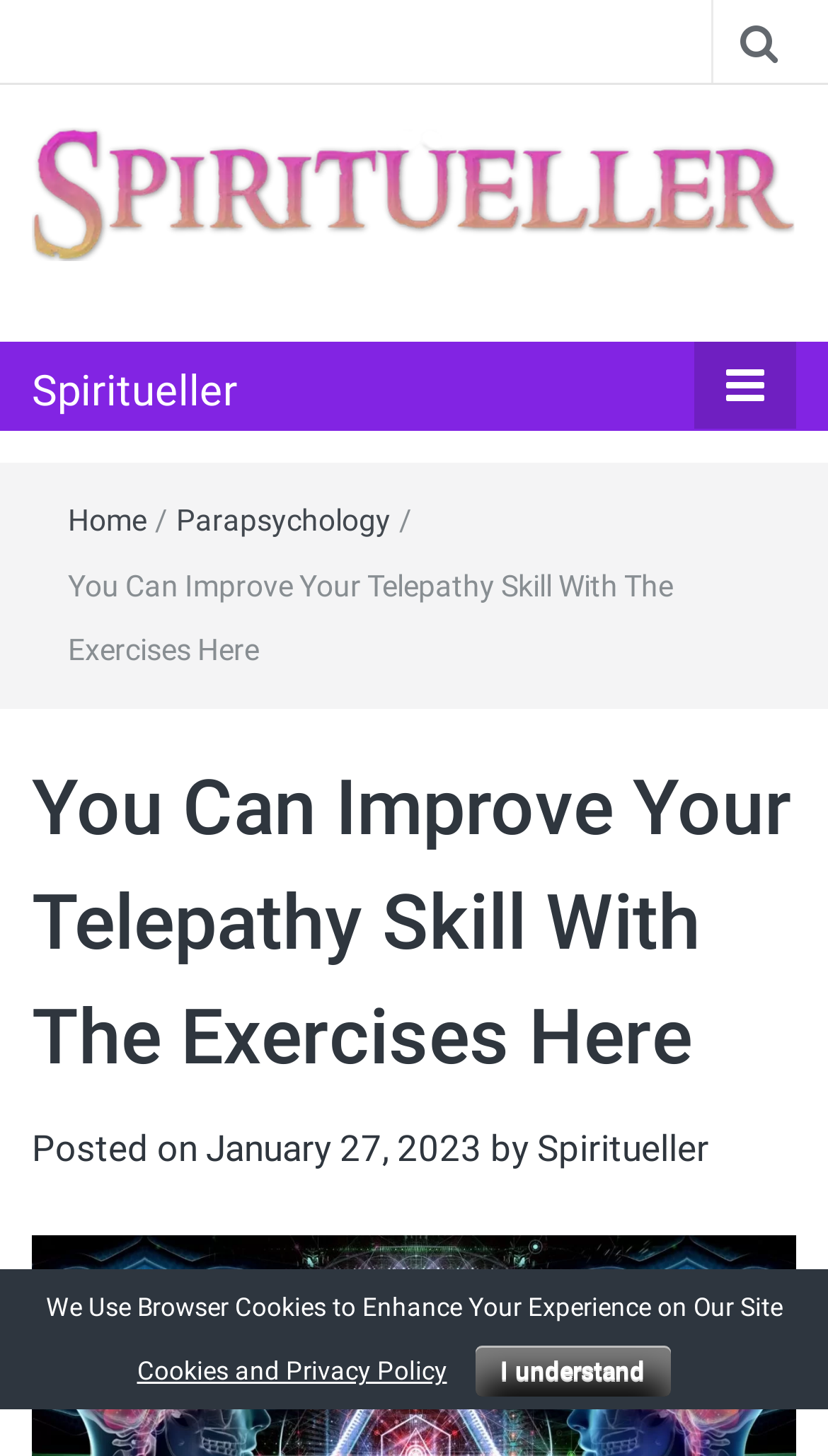Identify the bounding box coordinates for the element you need to click to achieve the following task: "click the arrow icon". The coordinates must be four float values ranging from 0 to 1, formatted as [left, top, right, bottom].

[0.826, 0.81, 0.949, 0.88]